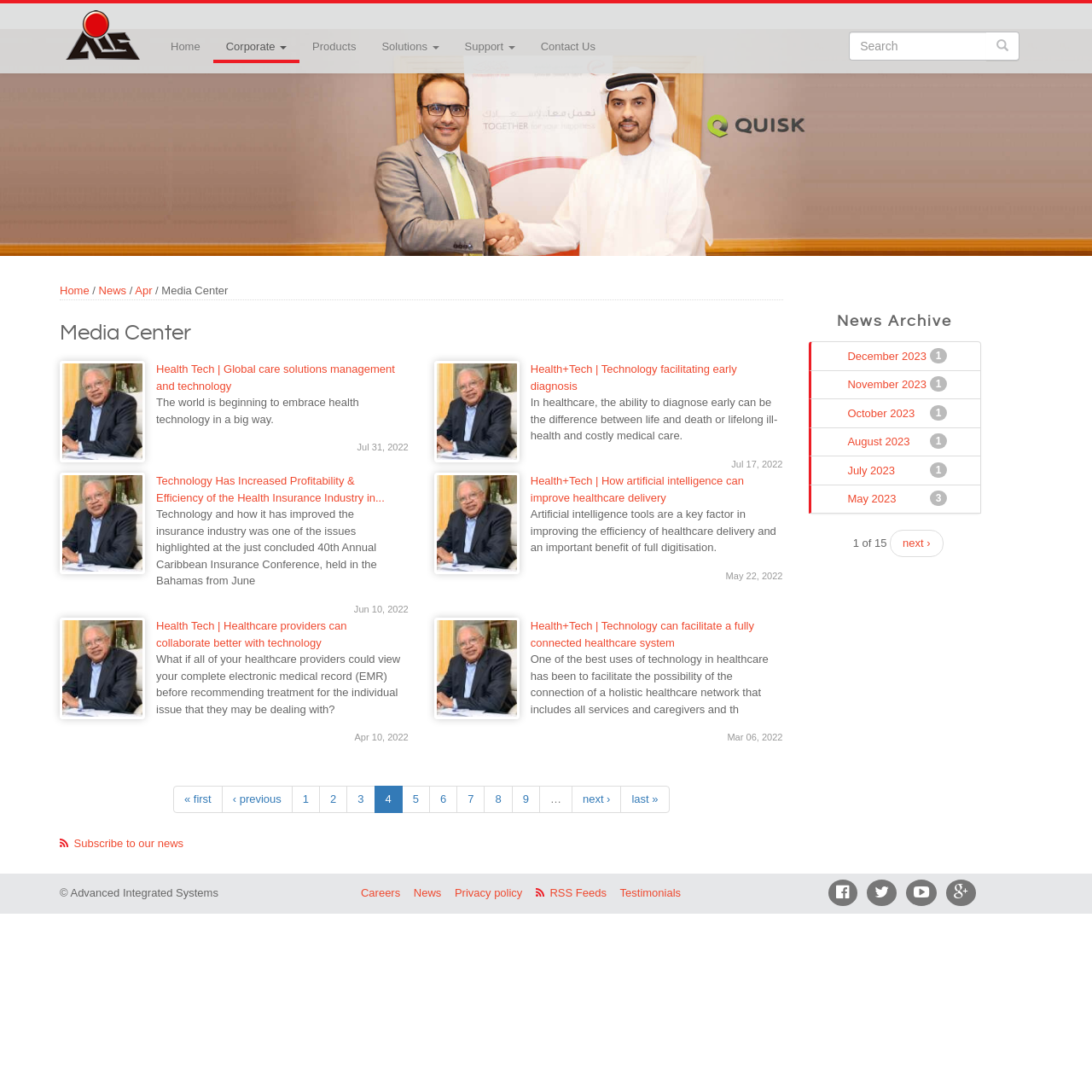What is the company name?
Look at the screenshot and respond with a single word or phrase.

Advanced Integrated Systems